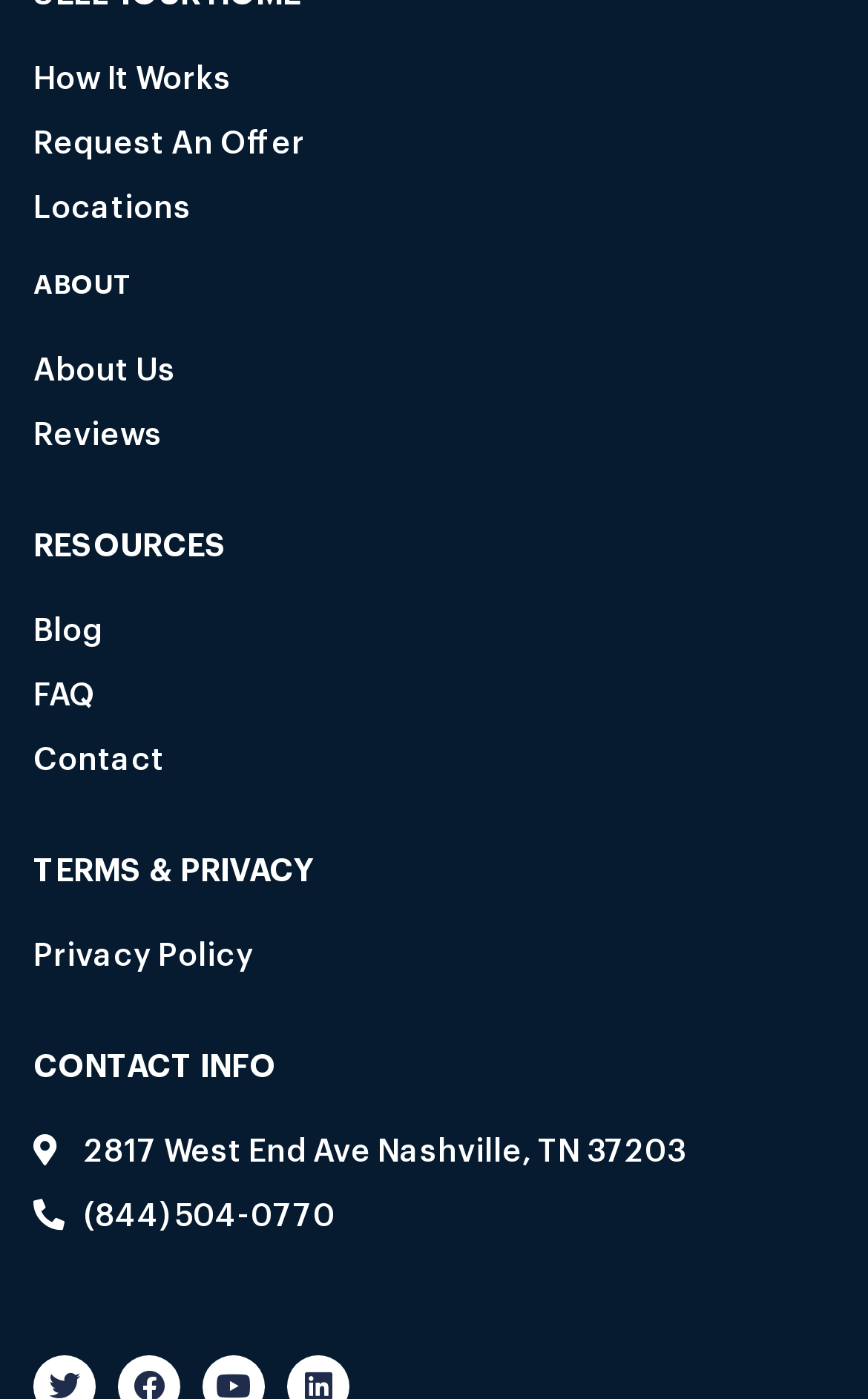Based on the element description: "Reviews", identify the UI element and provide its bounding box coordinates. Use four float numbers between 0 and 1, [left, top, right, bottom].

[0.038, 0.292, 0.962, 0.33]